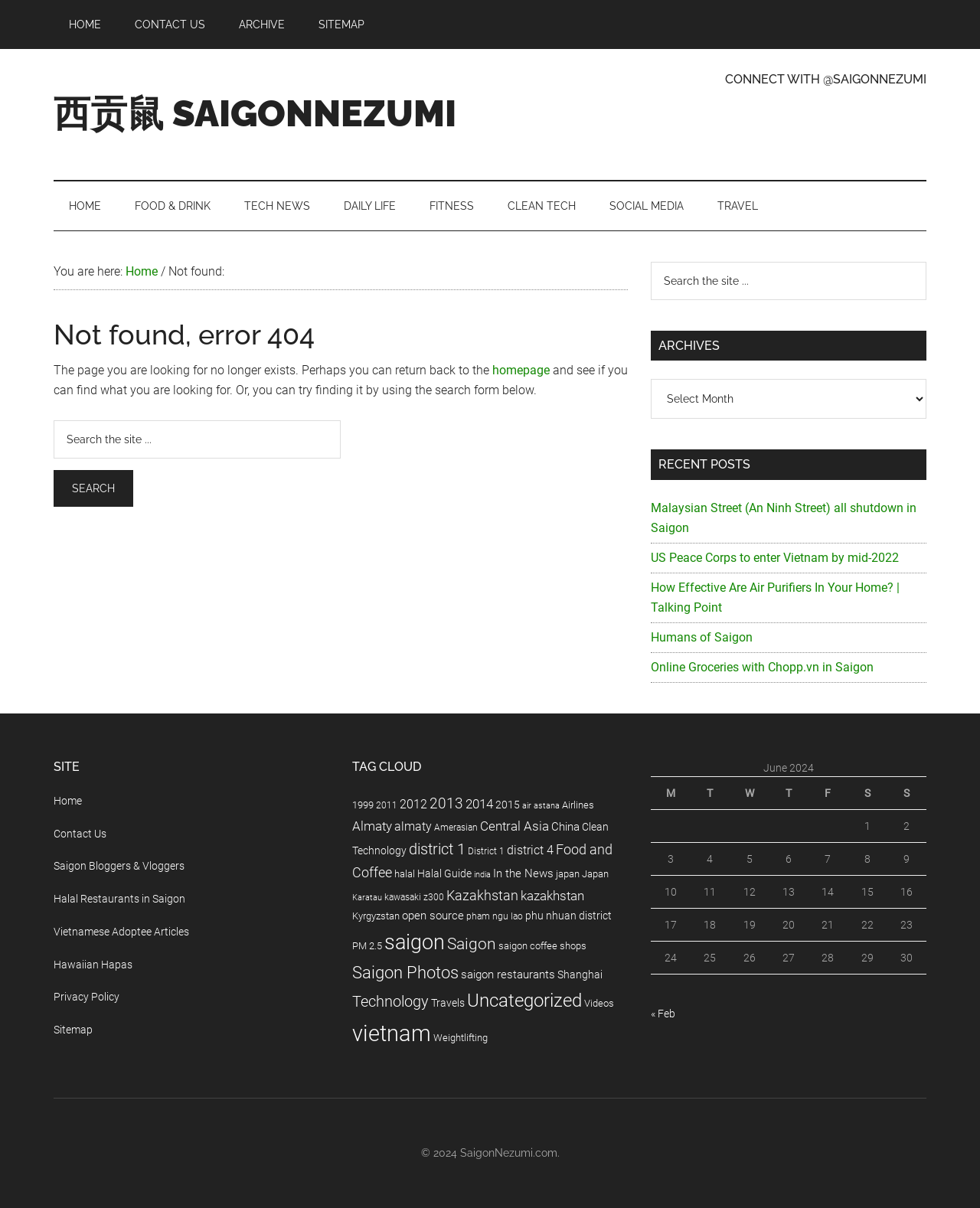Can you find the bounding box coordinates of the area I should click to execute the following instruction: "Go to homepage"?

[0.502, 0.3, 0.561, 0.313]